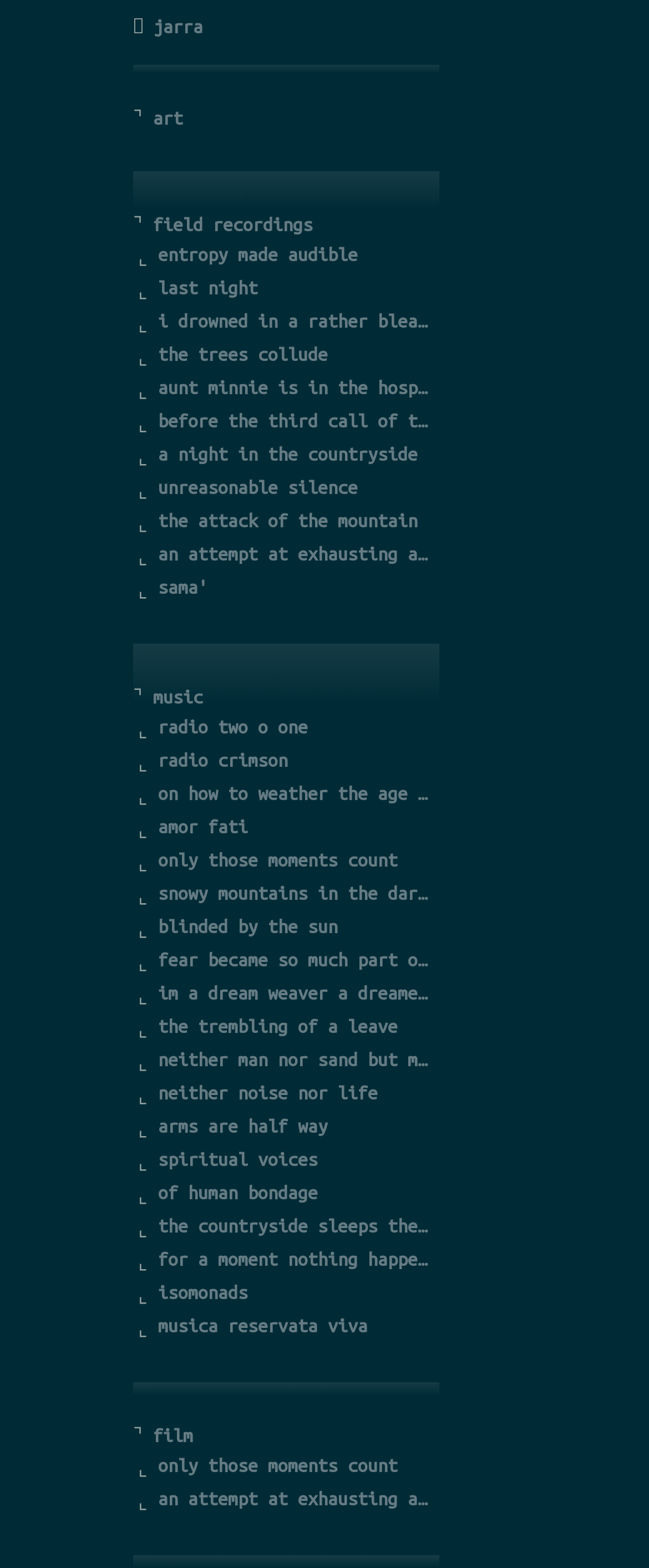Present a detailed account of what is displayed on the webpage.

The webpage appears to be a collection of links and text elements, with a focus on artistic and creative content. At the top, there is a title "Entropy Made Audible" and a few links to related topics such as "jarra", "art", and "field recordings". 

Below the title, there are several sections of links, each preceded by a symbol "⌞" or "⌝". The links are organized in a vertical list, with each section separated by a small gap. The links have descriptive titles, such as "last night", "i drowned in a rather bleak landscape", and "a night in the countryside", suggesting that they may be related to music, sound art, or field recordings.

There are three main sections of links, each with a different theme. The first section appears to be related to music and sound art, with links to titles such as "unreasonable silence", "the attack of the mountain", and "an attempt at exhausting a place". The second section has links to titles such as "radio two o one", "on how to weather the age of turmoil", and "amor fati", which may be related to radio broadcasts or podcasts. The third section has links to titles such as "blinded by the sun", "fear became so much part of it that i forgot the cause", and "im a dream weaver a dreamer of dreams", which may be related to film or video content.

At the bottom of the page, there are two more links, one to "film" and another to "musica reservata viva", which may be related to film or music projects. Overall, the webpage appears to be a collection of creative works, with a focus on sound art, music, and film.